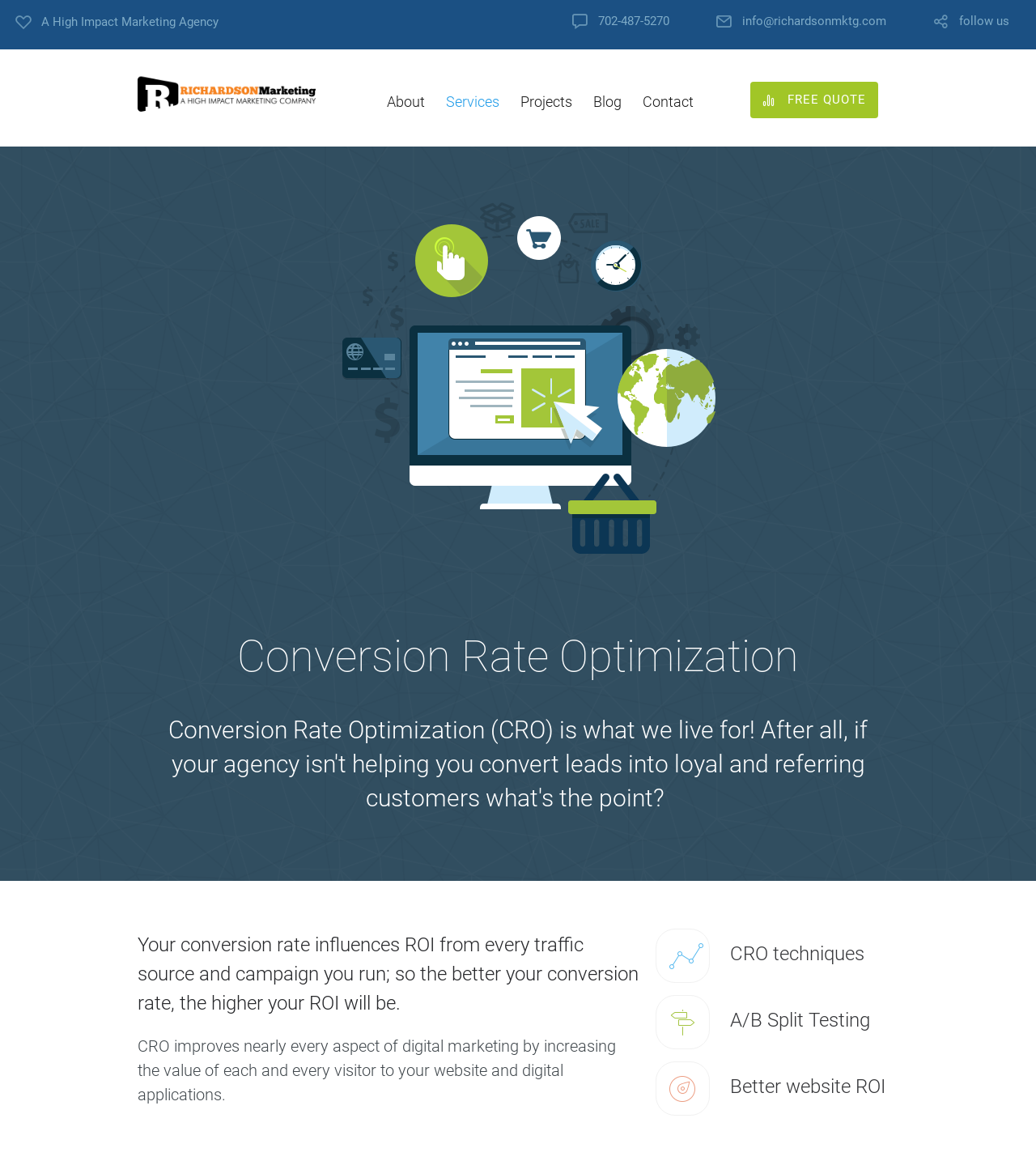Find the bounding box coordinates of the element to click in order to complete this instruction: "Get a free quote". The bounding box coordinates must be four float numbers between 0 and 1, denoted as [left, top, right, bottom].

[0.724, 0.07, 0.848, 0.102]